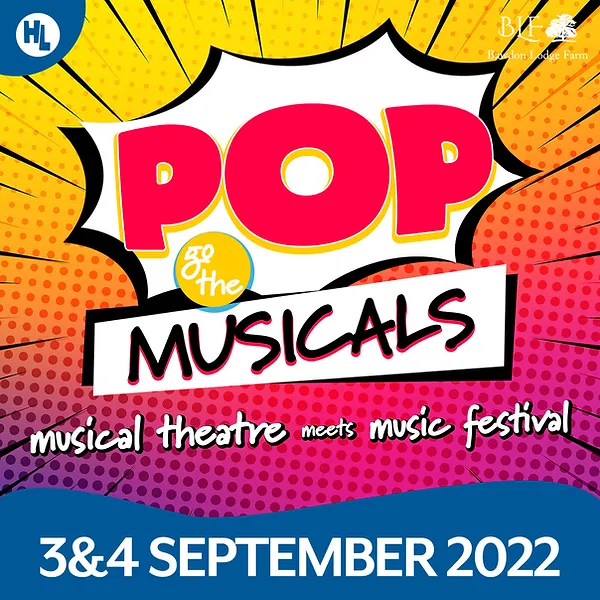Outline with detail what the image portrays.

The image features a vibrant and eye-catching promotional graphic for an event titled "POP! Go The Musicals." The design utilizes bold colors and comic-style elements, prominently showcasing the words "POP" and "MUSICALS" in large, playful typography. Below the main title, the phrase "musical theatre meets music festival" is included, emphasizing the unique blend of performances on offer. The dates for the event, "3rd & 4th September 2022," are displayed at the bottom, inviting attendees to join this exciting occasion at Bawdon Lodge Farm. The overall energetic design reflects the lively atmosphere expected at the event.